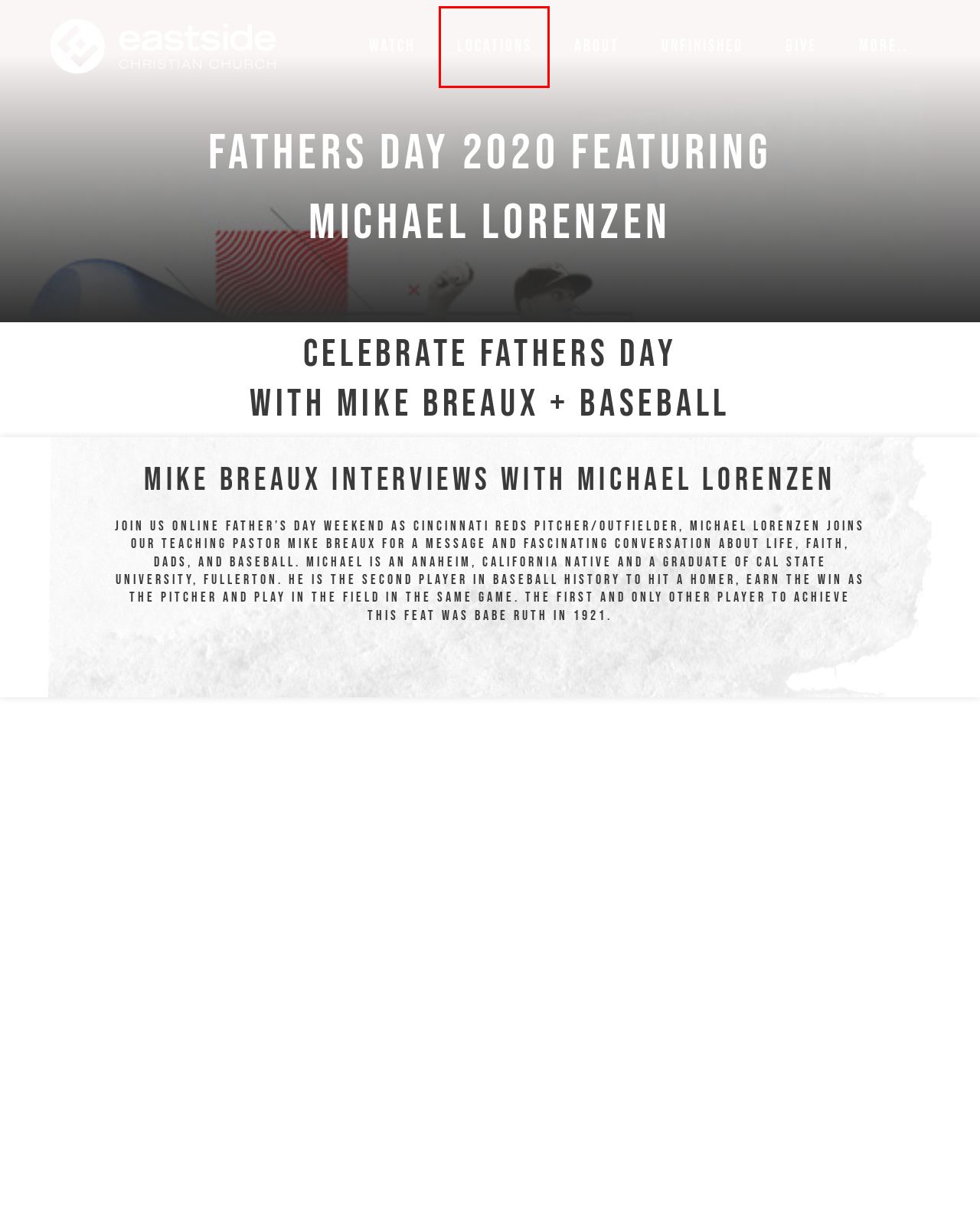Examine the screenshot of a webpage featuring a red bounding box and identify the best matching webpage description for the new page that results from clicking the element within the box. Here are the options:
A. Soulheart: A Digital Marketing Agency on a Mission
B. Eastside Christian Church Locations - Come Join Us!
C. About Us - Eastside Christian Church | Click to Learn More
D. Give | Eastside Christian Church | Start Giving Today!
E. Terms of Use - Eastside Christian Church
F. Unfinished - Eastside Christian Church
G. Compassion | Eastside Christian Church | Get Involved Now!
H. Dream Team | Eastside Christian Church | Gift of Generosity

B